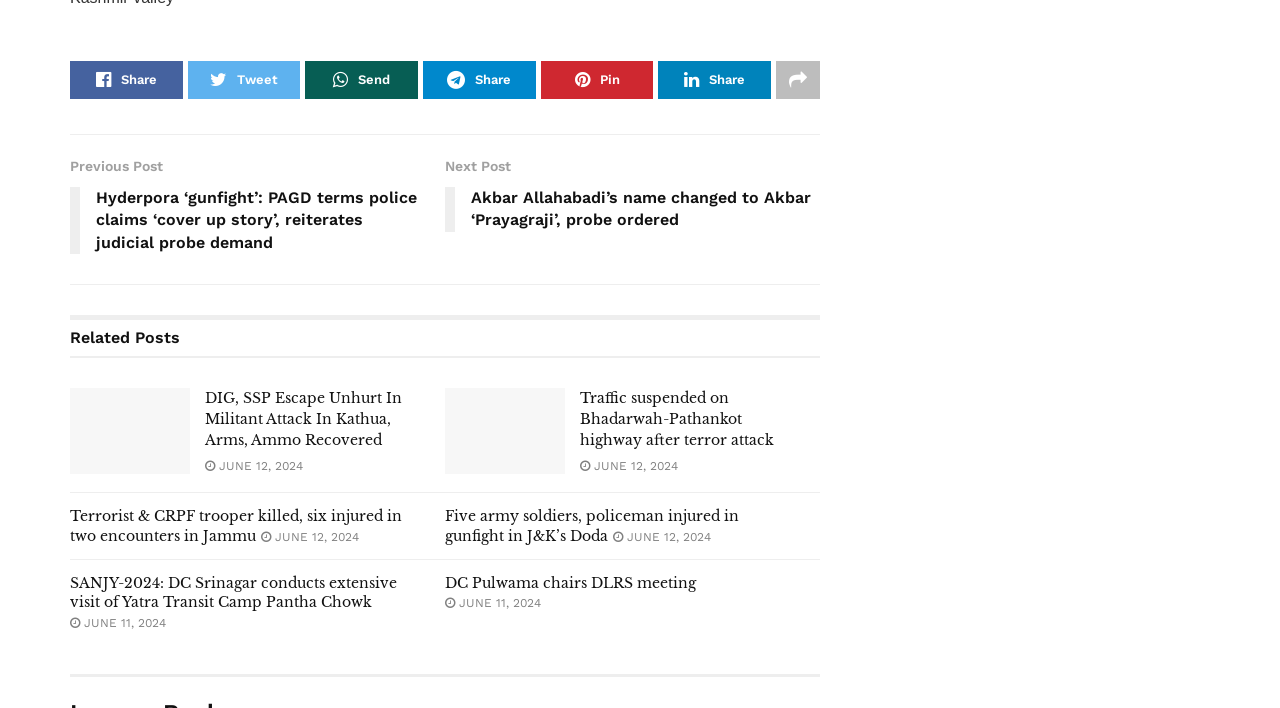Show the bounding box coordinates for the element that needs to be clicked to execute the following instruction: "Read article about gunfight in J&K’s Doda". Provide the coordinates in the form of four float numbers between 0 and 1, i.e., [left, top, right, bottom].

[0.055, 0.548, 0.148, 0.669]